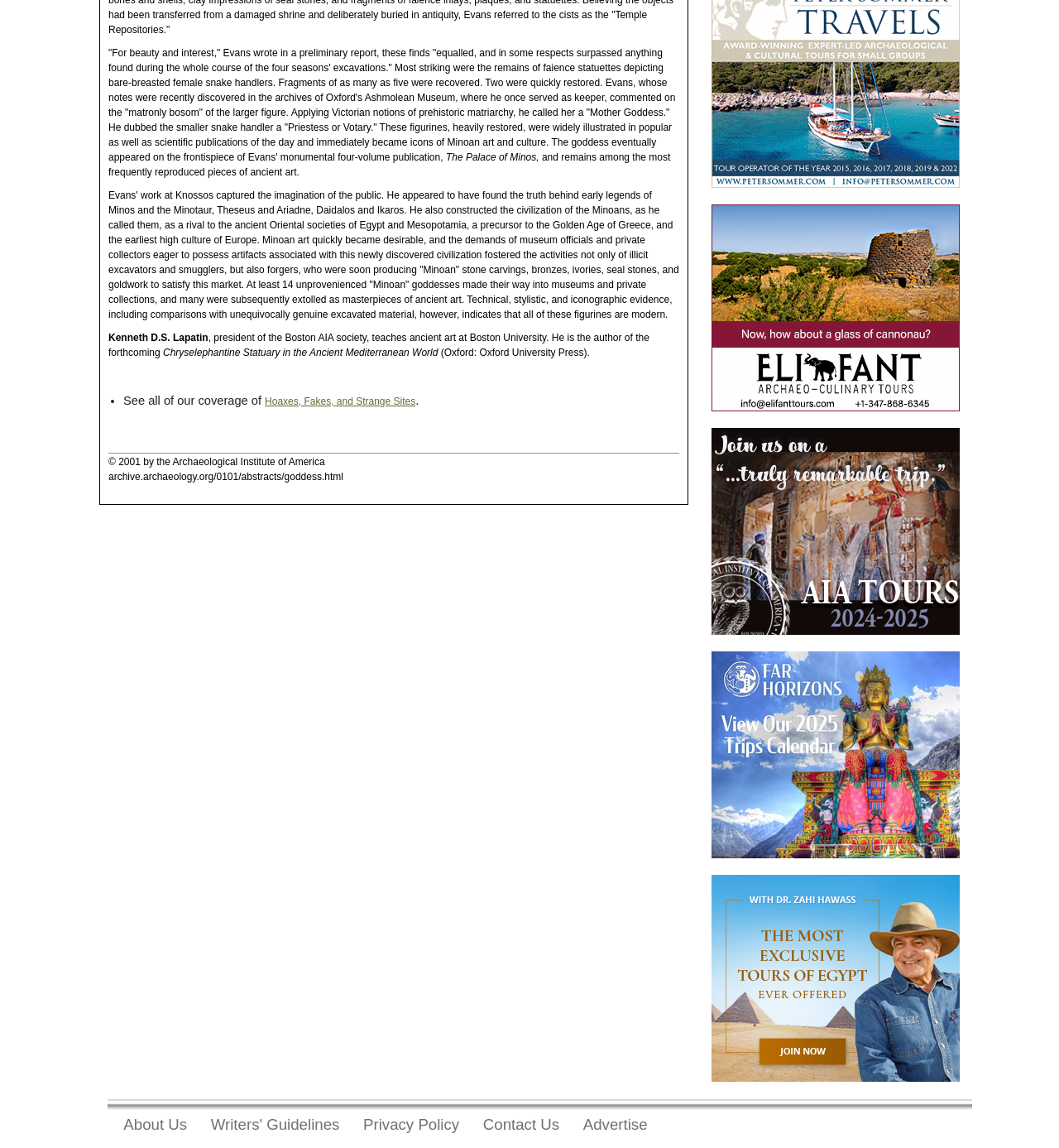Identify the bounding box coordinates of the HTML element based on this description: "Advertise".

[0.543, 0.971, 0.619, 0.988]